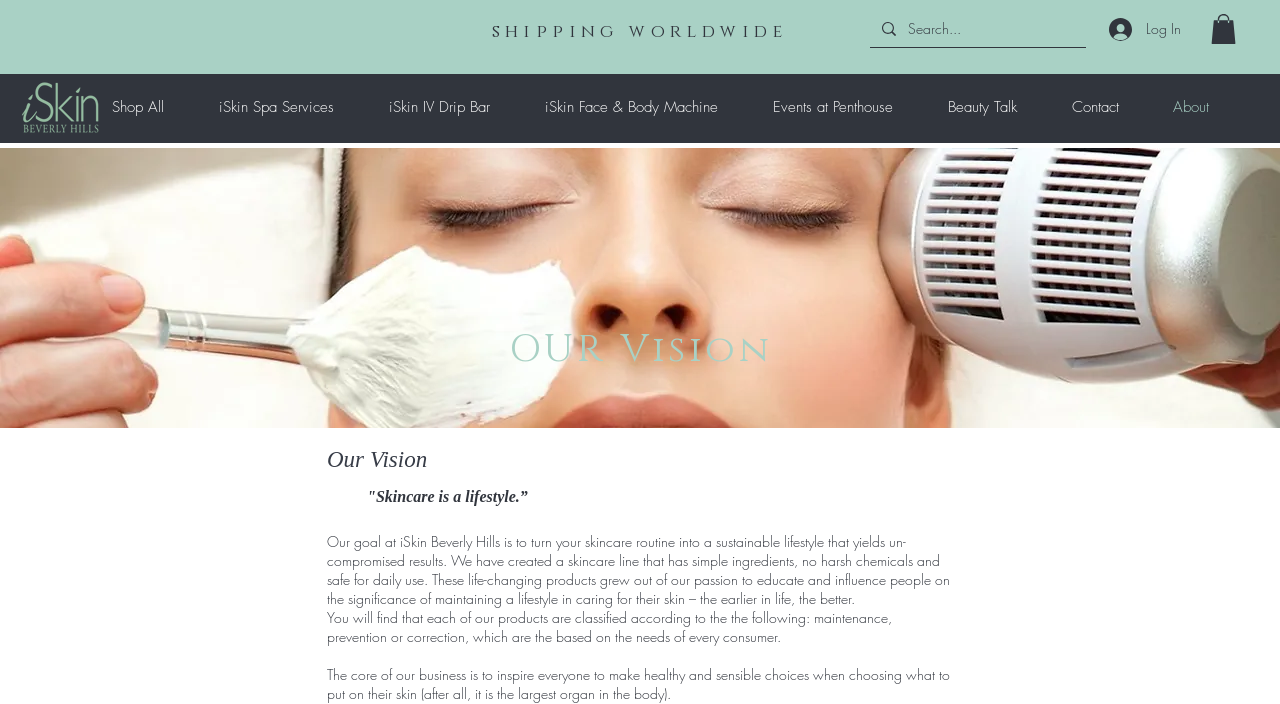What is the name of the skincare line?
Could you give a comprehensive explanation in response to this question?

The name of the skincare line can be inferred from the logo 'iSkin_June2020_logo_final_outline-2_180x' at the top left corner of the webpage, which suggests that the brand name is iSkin.